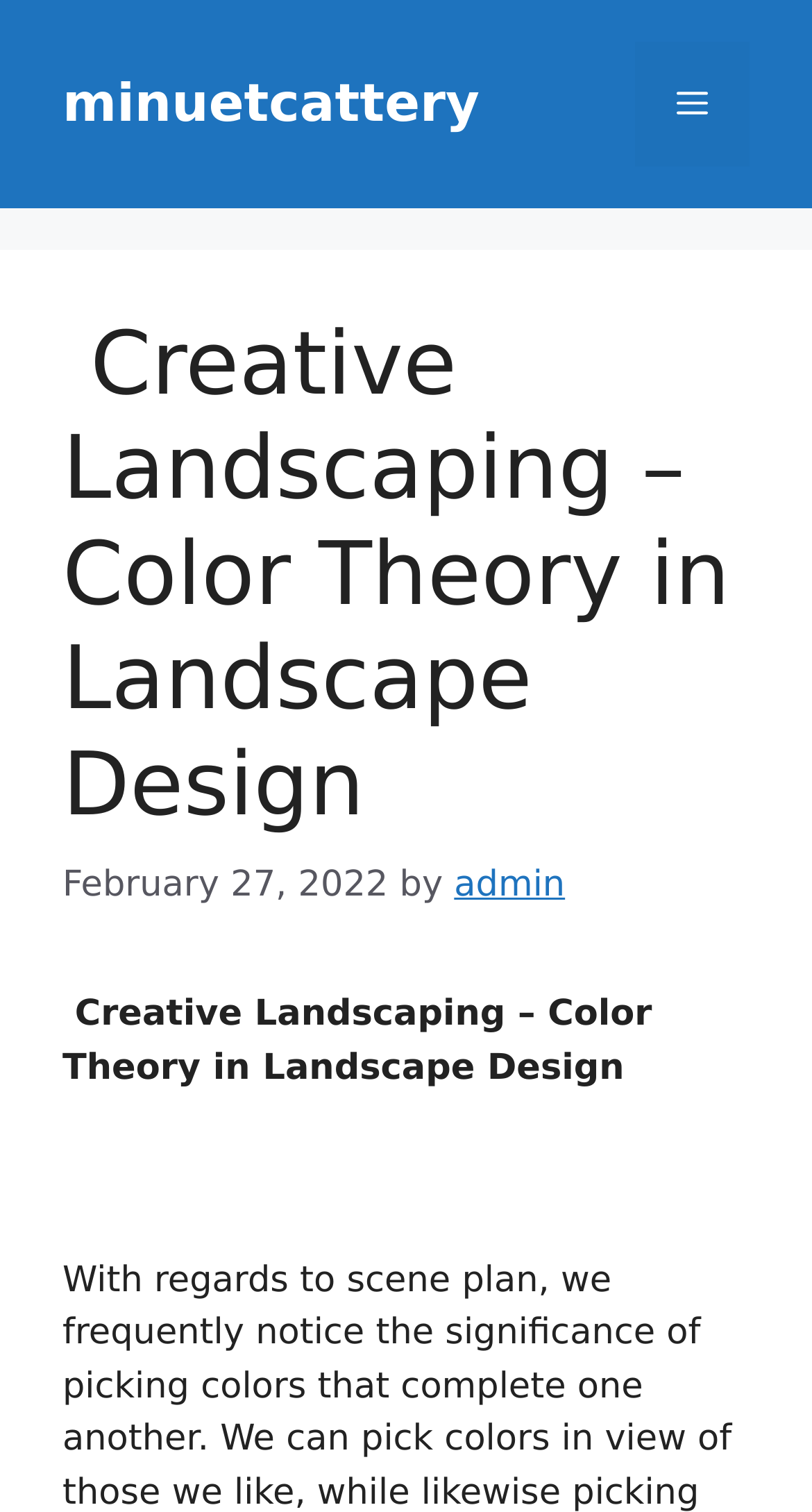Please give a short response to the question using one word or a phrase:
What is the name of the website?

minuetcattery